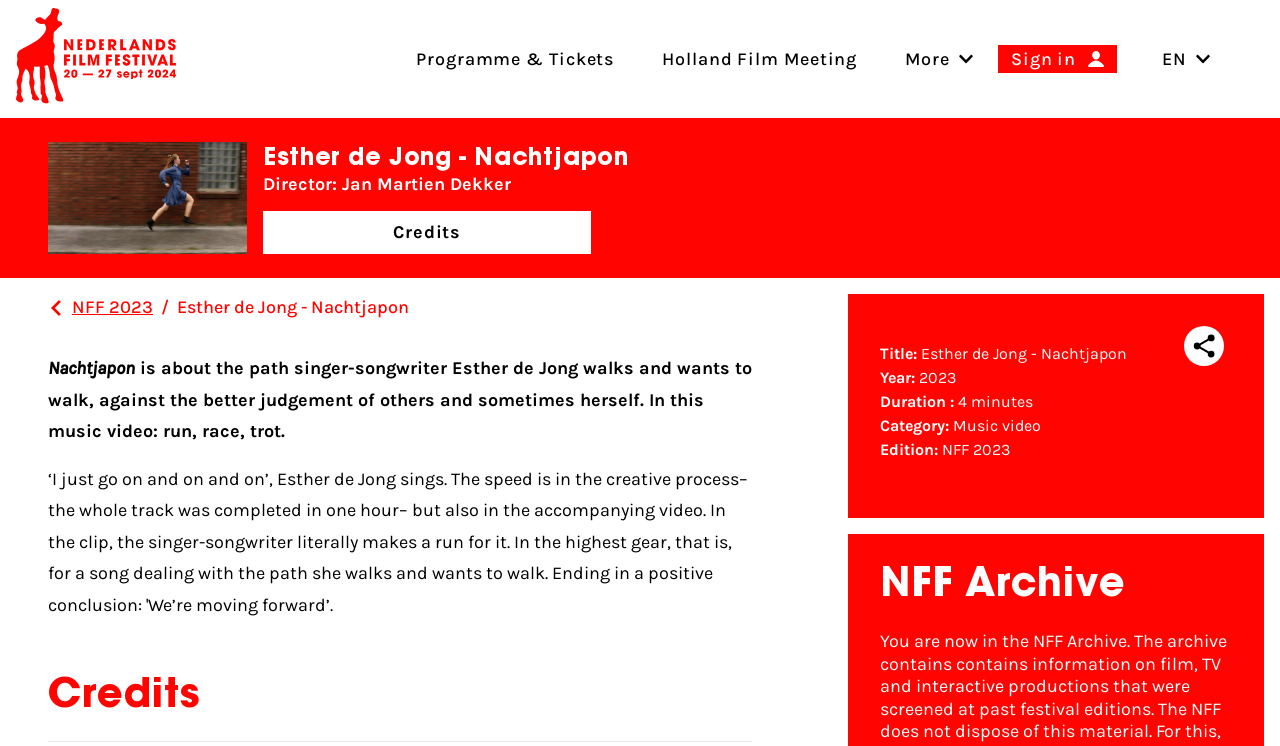Show me the bounding box coordinates of the clickable region to achieve the task as per the instruction: "Sign in".

[0.78, 0.06, 0.873, 0.098]